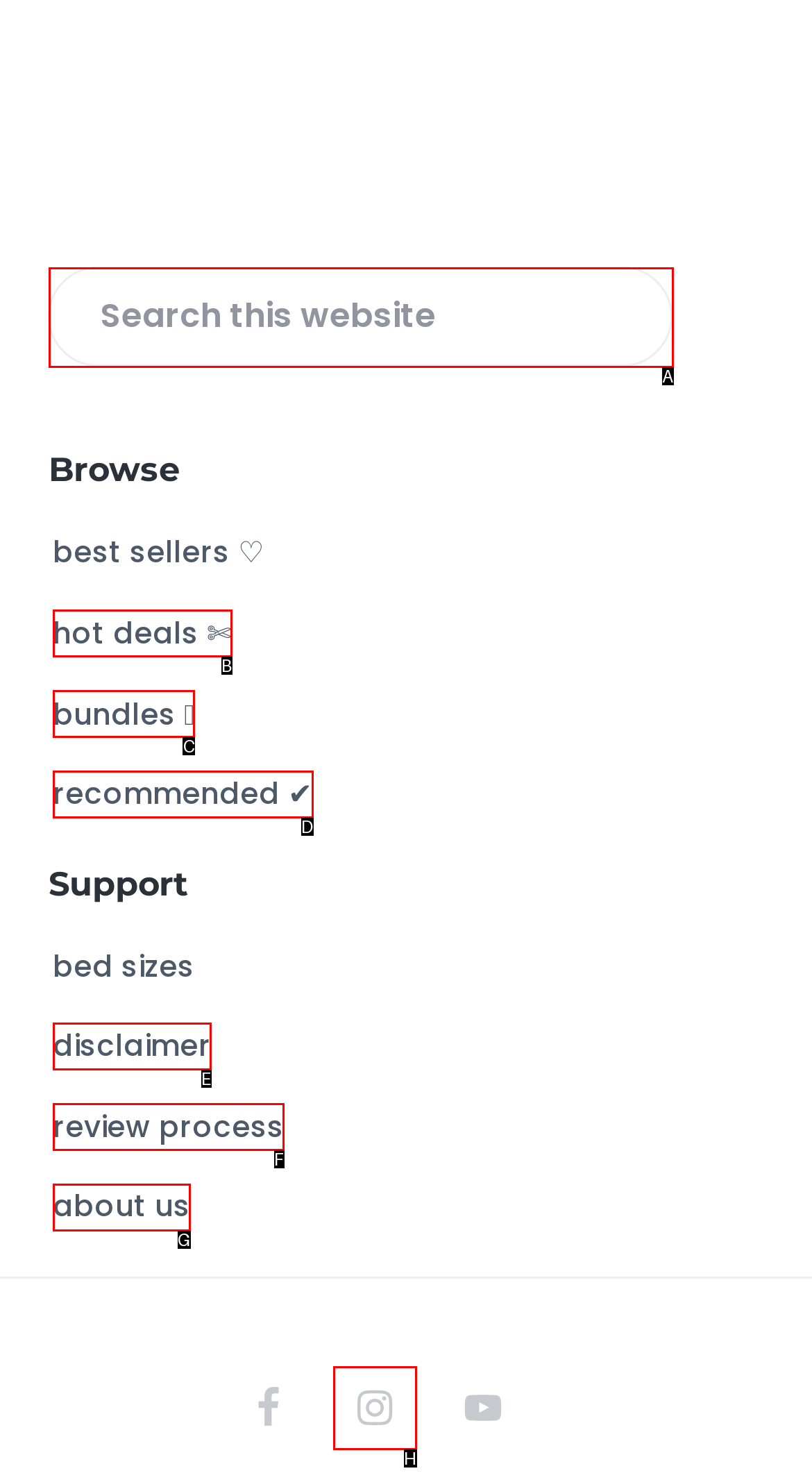Select the letter of the UI element that best matches: disclaimer
Answer with the letter of the correct option directly.

E